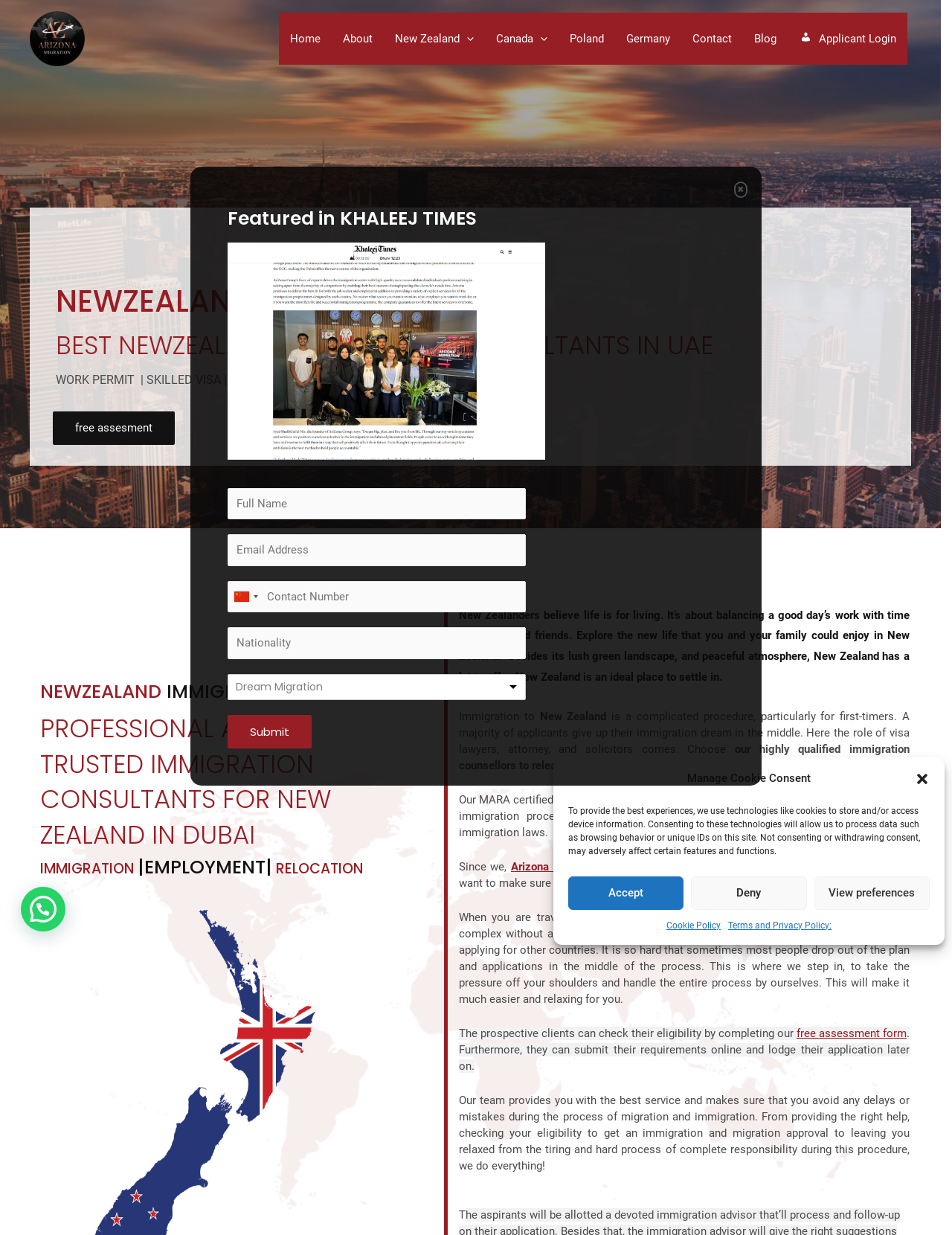Using the description "name="wpf-temp-wpforms[fields][3]" placeholder="Contact Number"", locate and provide the bounding box of the UI element.

[0.239, 0.47, 0.552, 0.496]